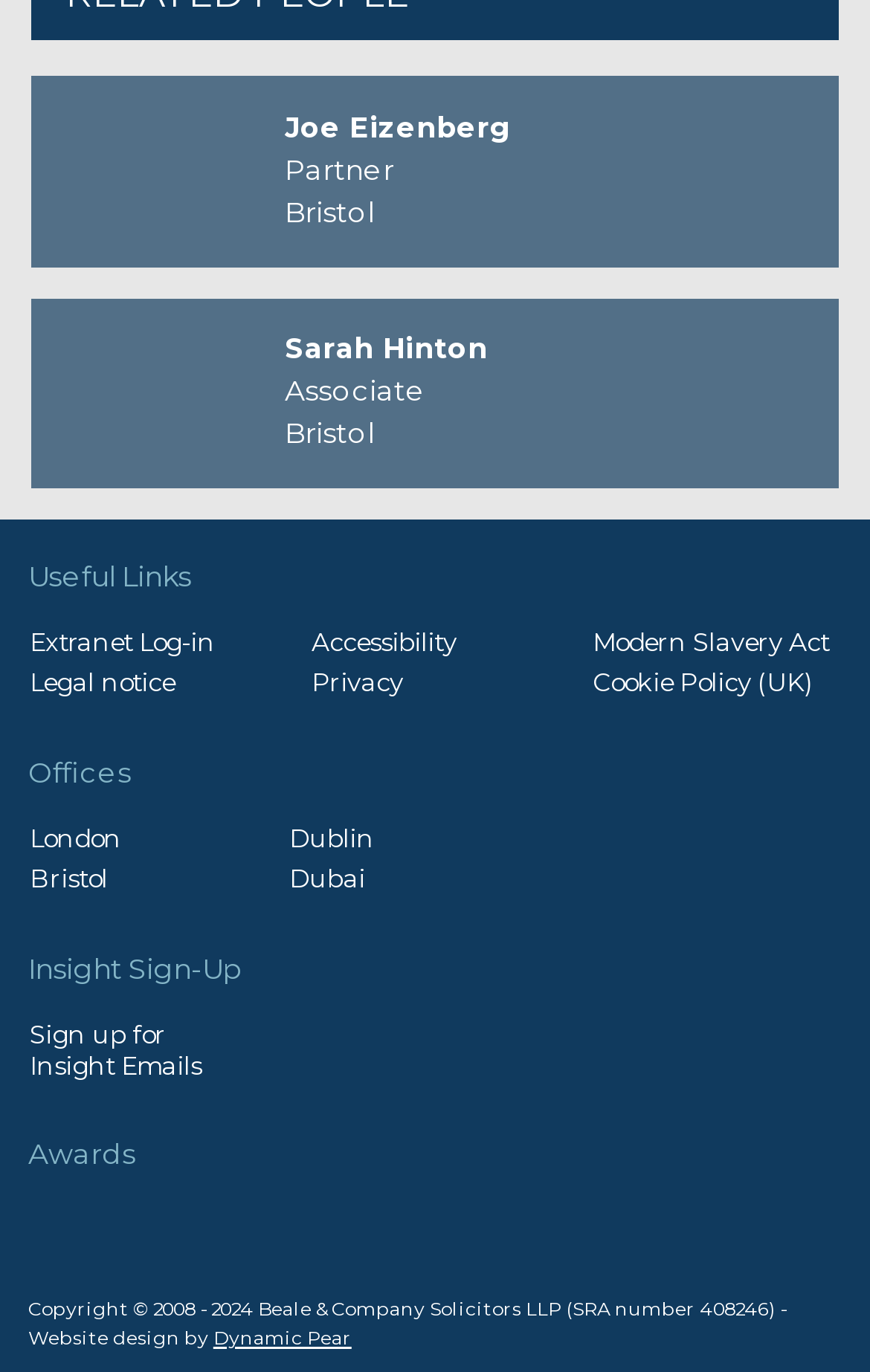Locate the bounding box coordinates of the UI element described by: "Sign up forInsight Emails". Provide the coordinates as four float numbers between 0 and 1, formatted as [left, top, right, bottom].

[0.034, 0.742, 0.231, 0.788]